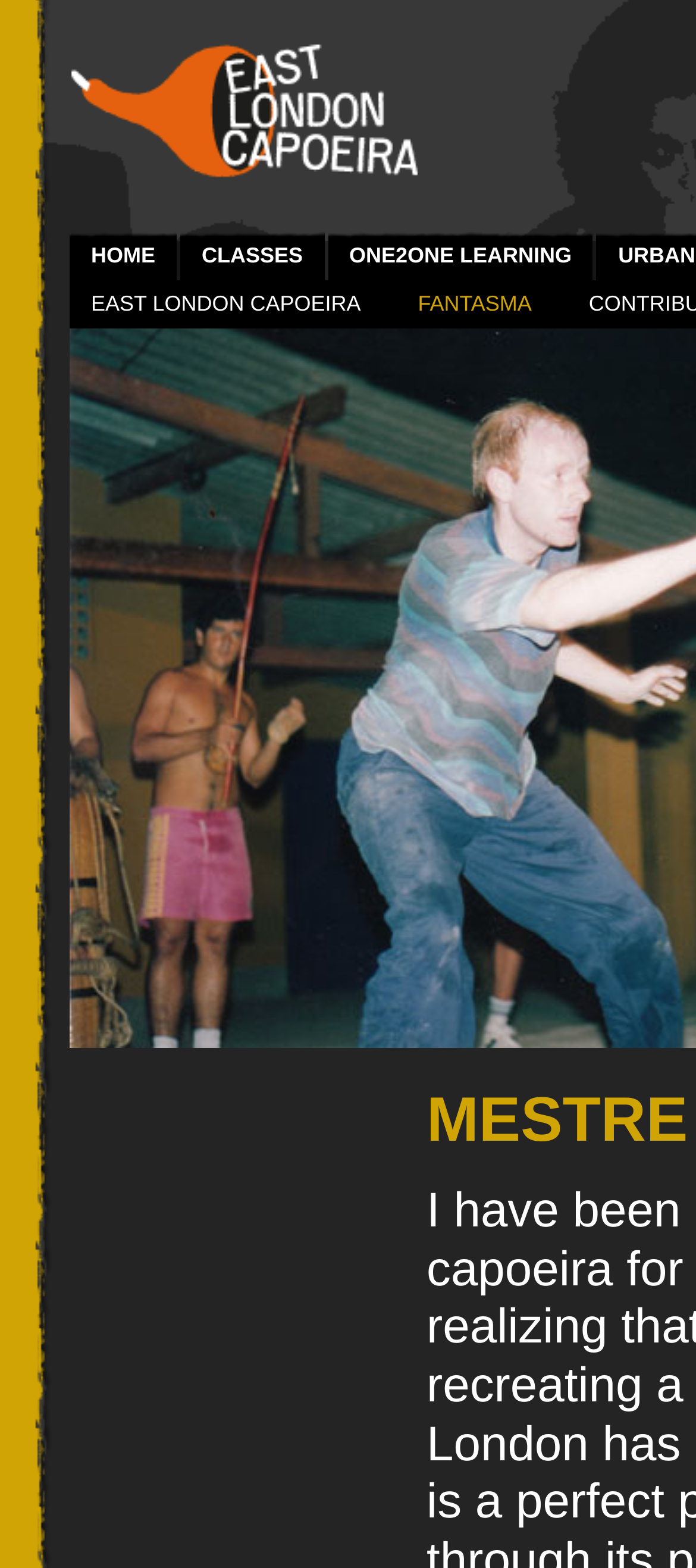Respond to the following query with just one word or a short phrase: 
Is there a logo or image on the webpage?

Yes